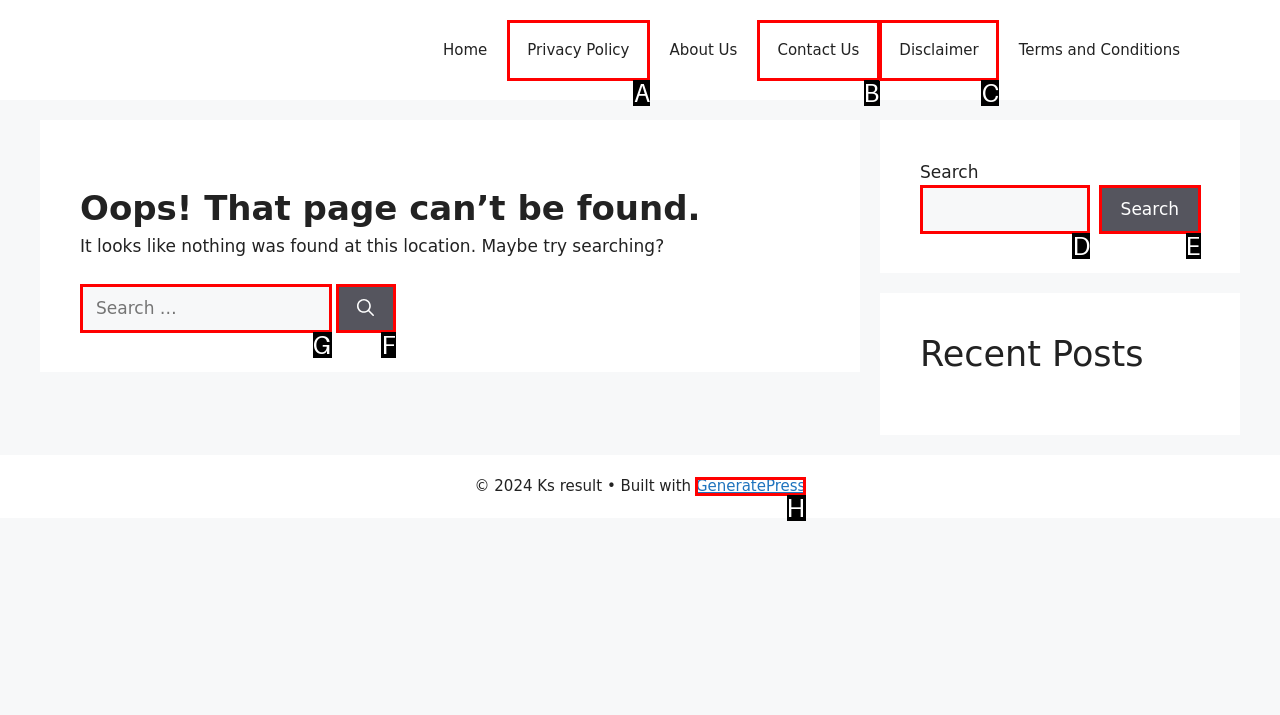Determine which HTML element to click to execute the following task: Click the Search button Answer with the letter of the selected option.

F